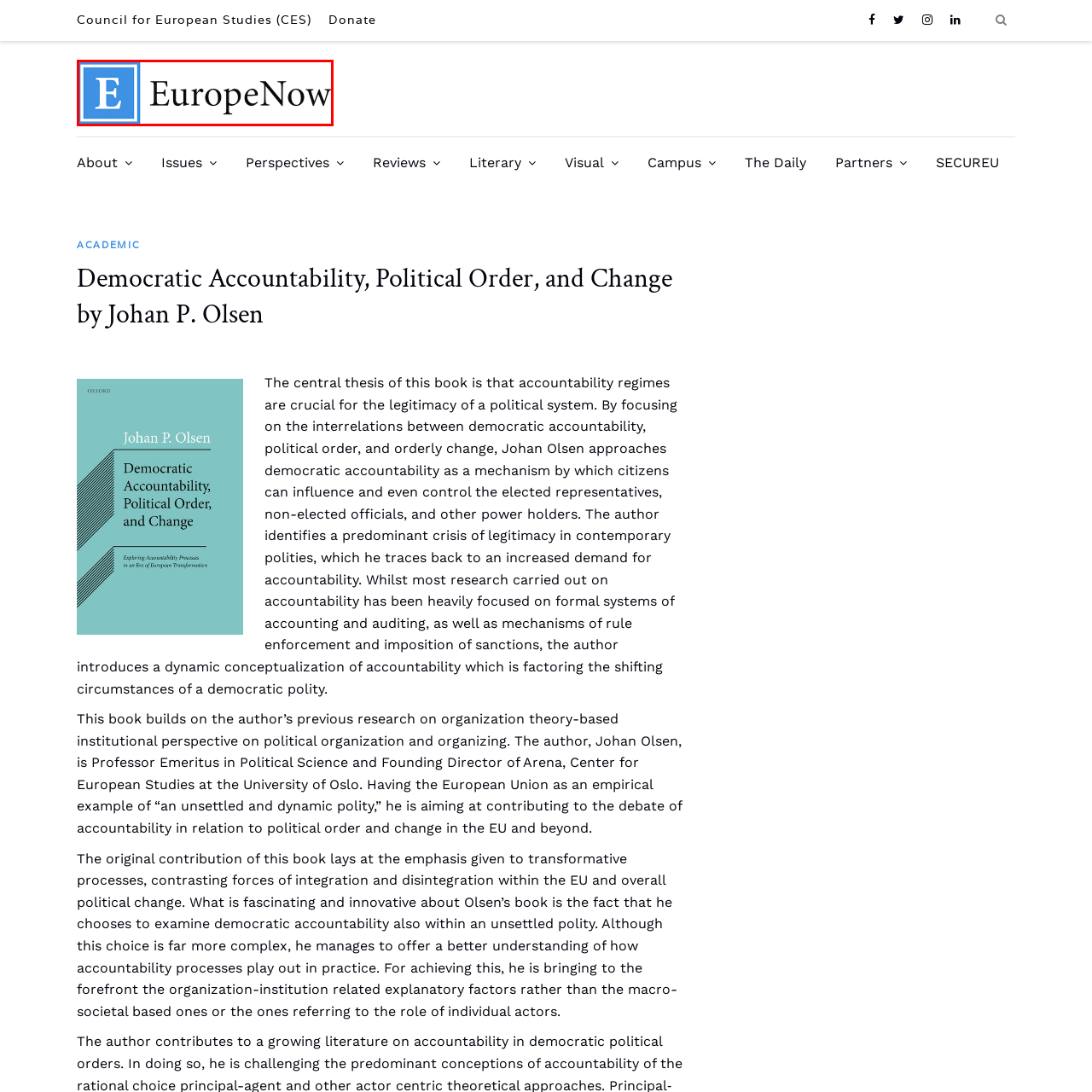What does the logo of EuropeNow represent?
Carefully look at the image inside the red bounding box and answer the question in a detailed manner using the visual details present.

The logo of EuropeNow, which features a stylized blue square with a white letter 'E' in the center, accompanied by the name 'EuropeNow' in bold, black typography, represents the EuropaNow platform that engages with contemporary European issues and promotes scholarly discourse.